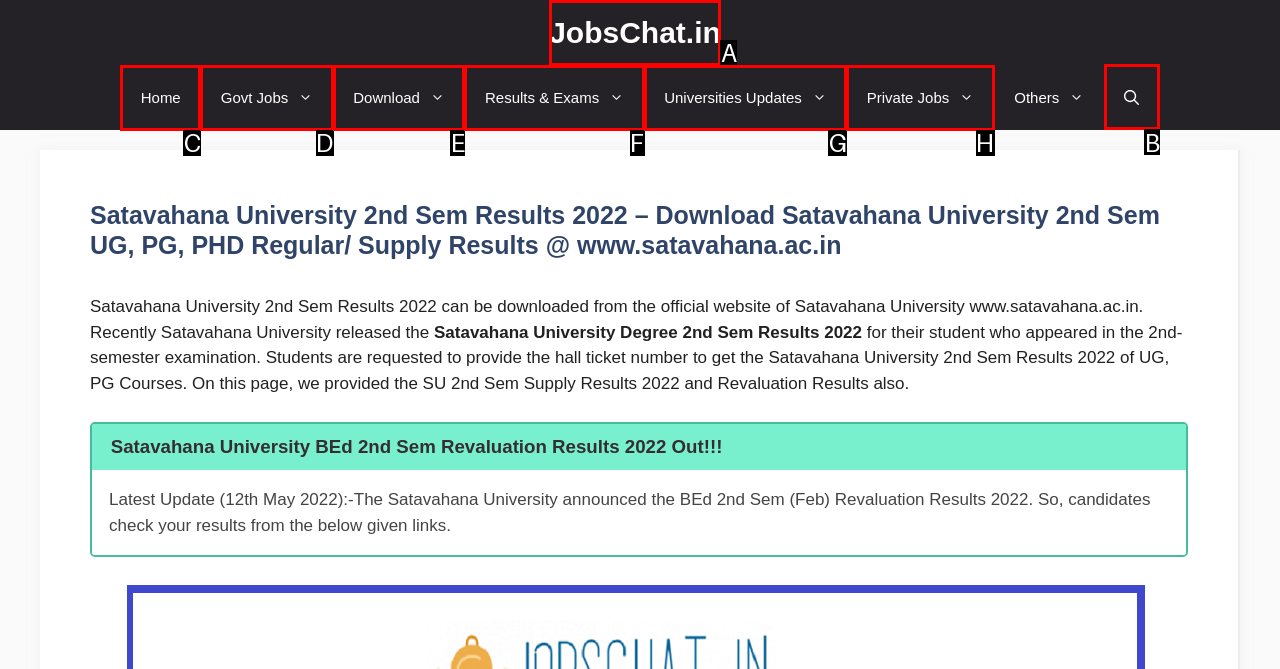Identify the HTML element to click to fulfill this task: Open Search Bar
Answer with the letter from the given choices.

B